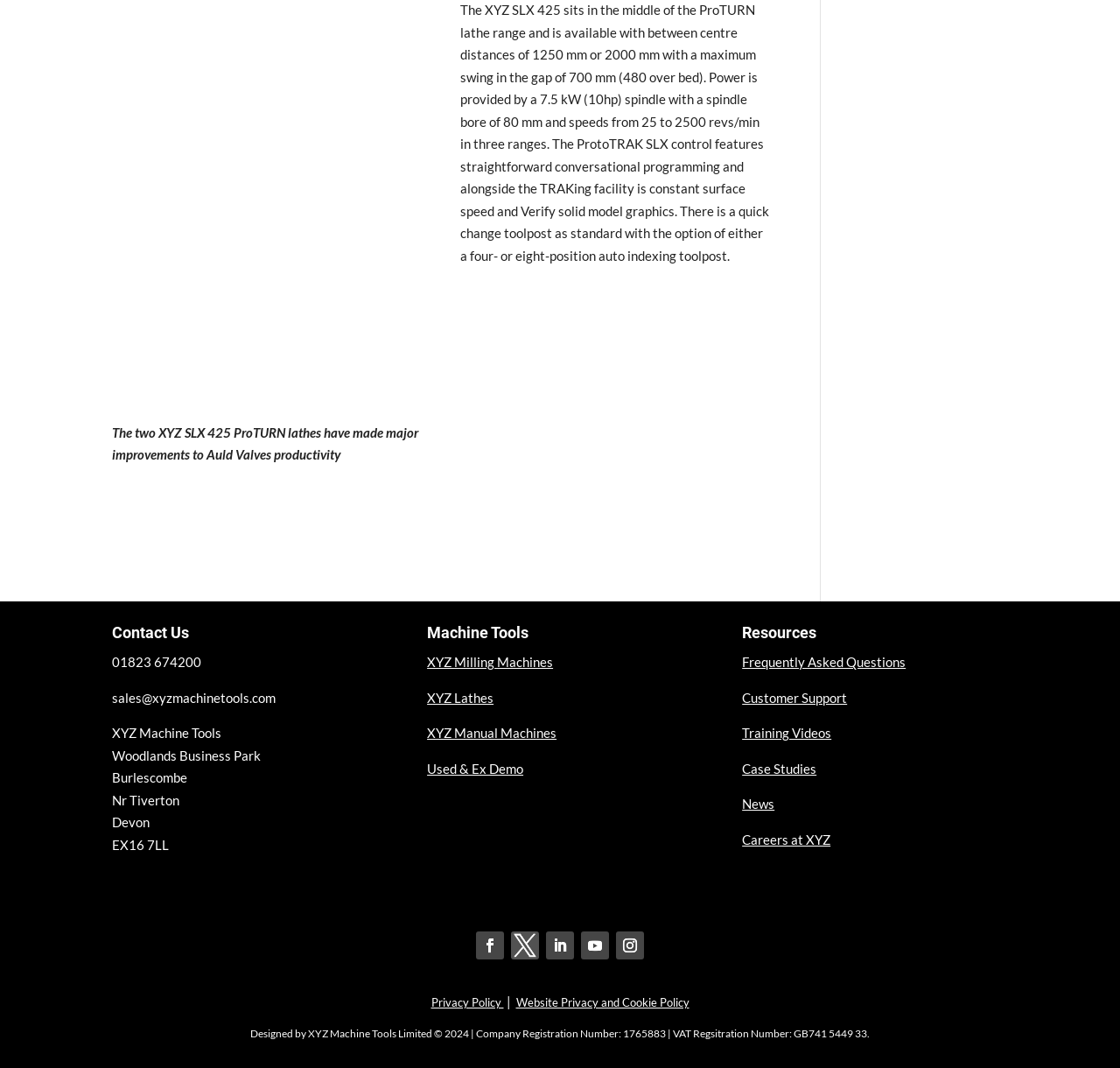Provide a short answer to the following question with just one word or phrase: What is the purpose of the ProtoTRAK SLX control?

Conversational programming